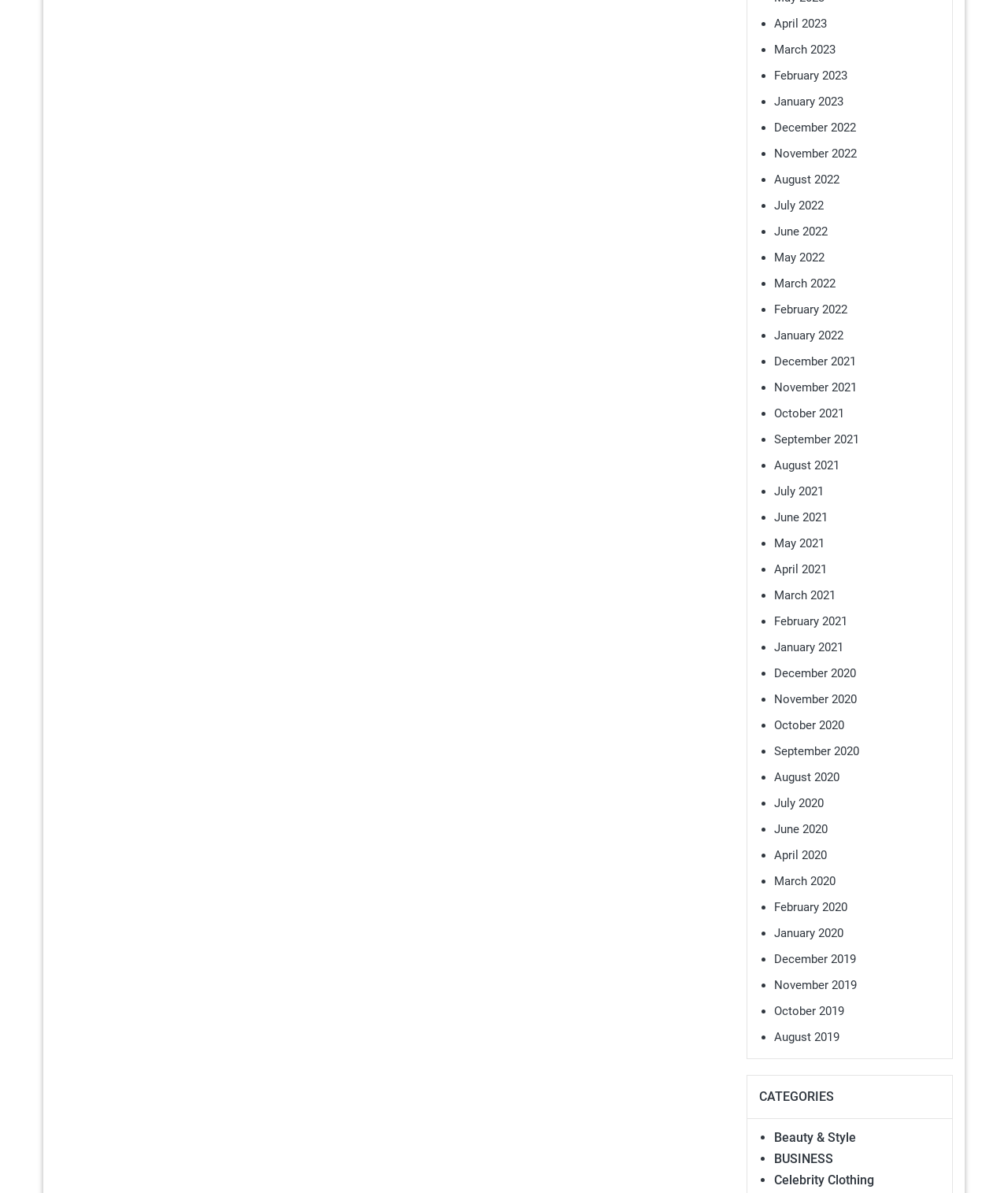Please provide a short answer using a single word or phrase for the question:
What is the time period covered by the months listed?

4 years